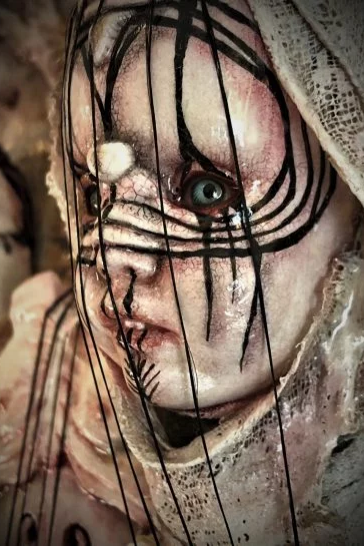Answer the question below in one word or phrase:
What is the purpose of the strings on the doll's face?

To emphasize vulnerability and artistry